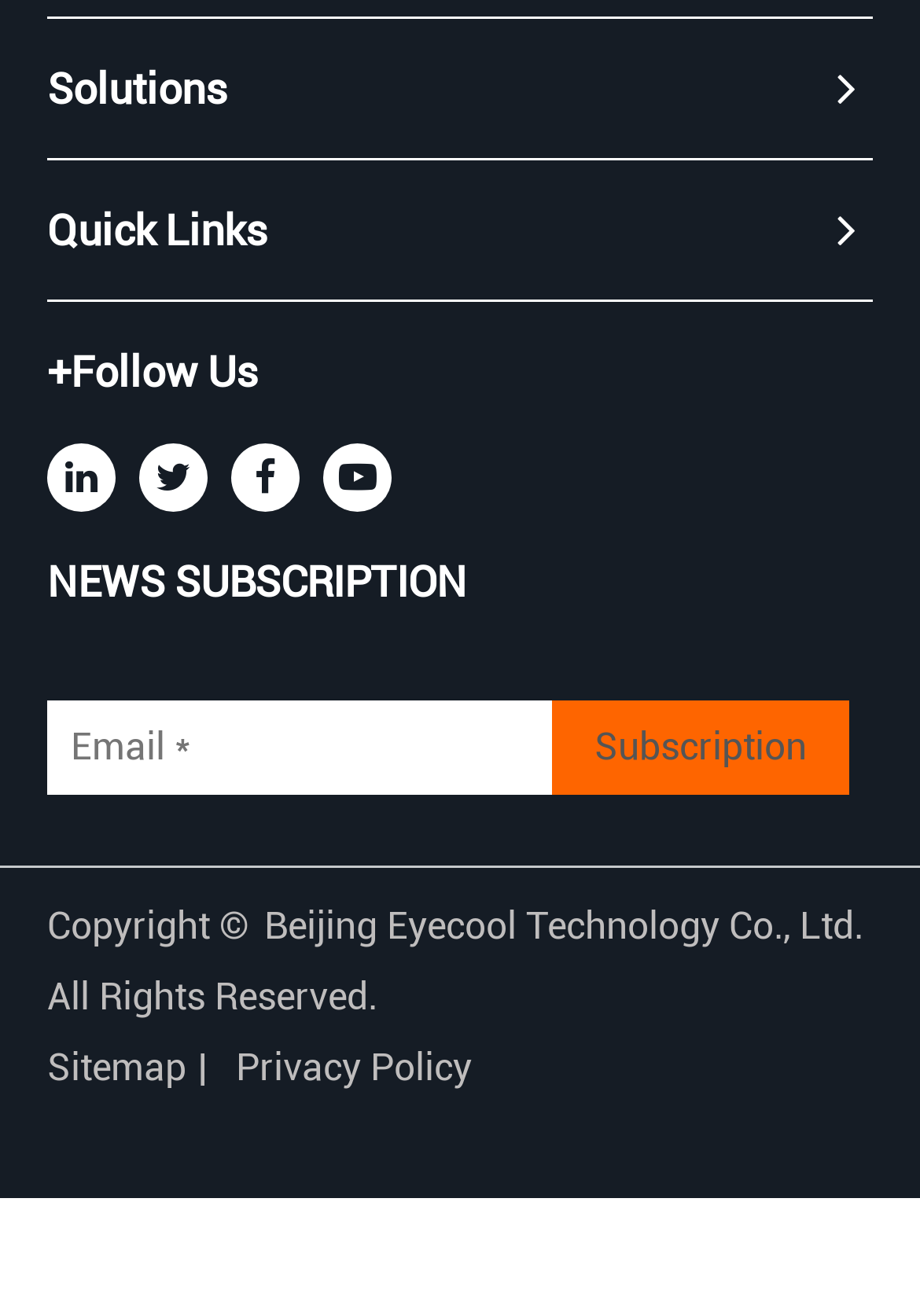Determine the bounding box for the UI element as described: "Privacy Policy". The coordinates should be represented as four float numbers between 0 and 1, formatted as [left, top, right, bottom].

[0.236, 0.794, 0.526, 0.828]